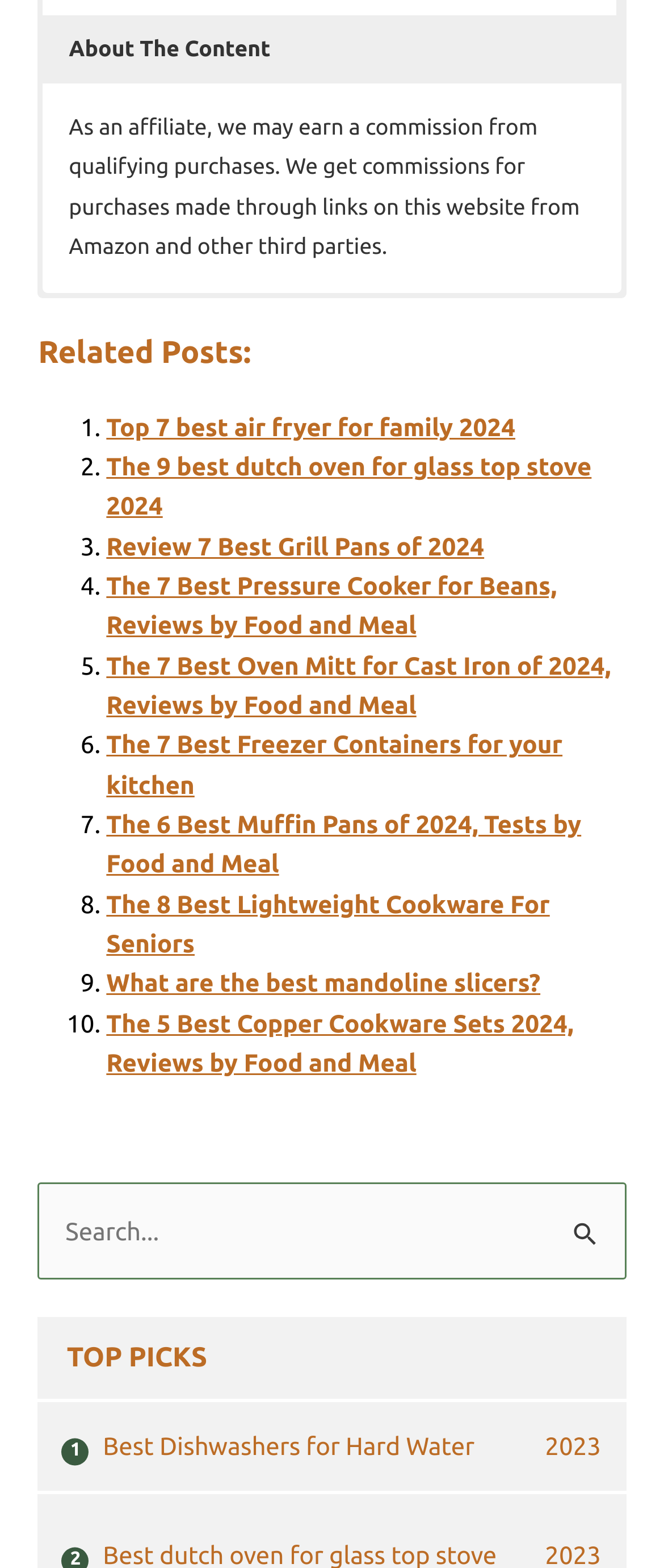Determine the bounding box coordinates of the clickable region to execute the instruction: "Go to the home page". The coordinates should be four float numbers between 0 and 1, denoted as [left, top, right, bottom].

None